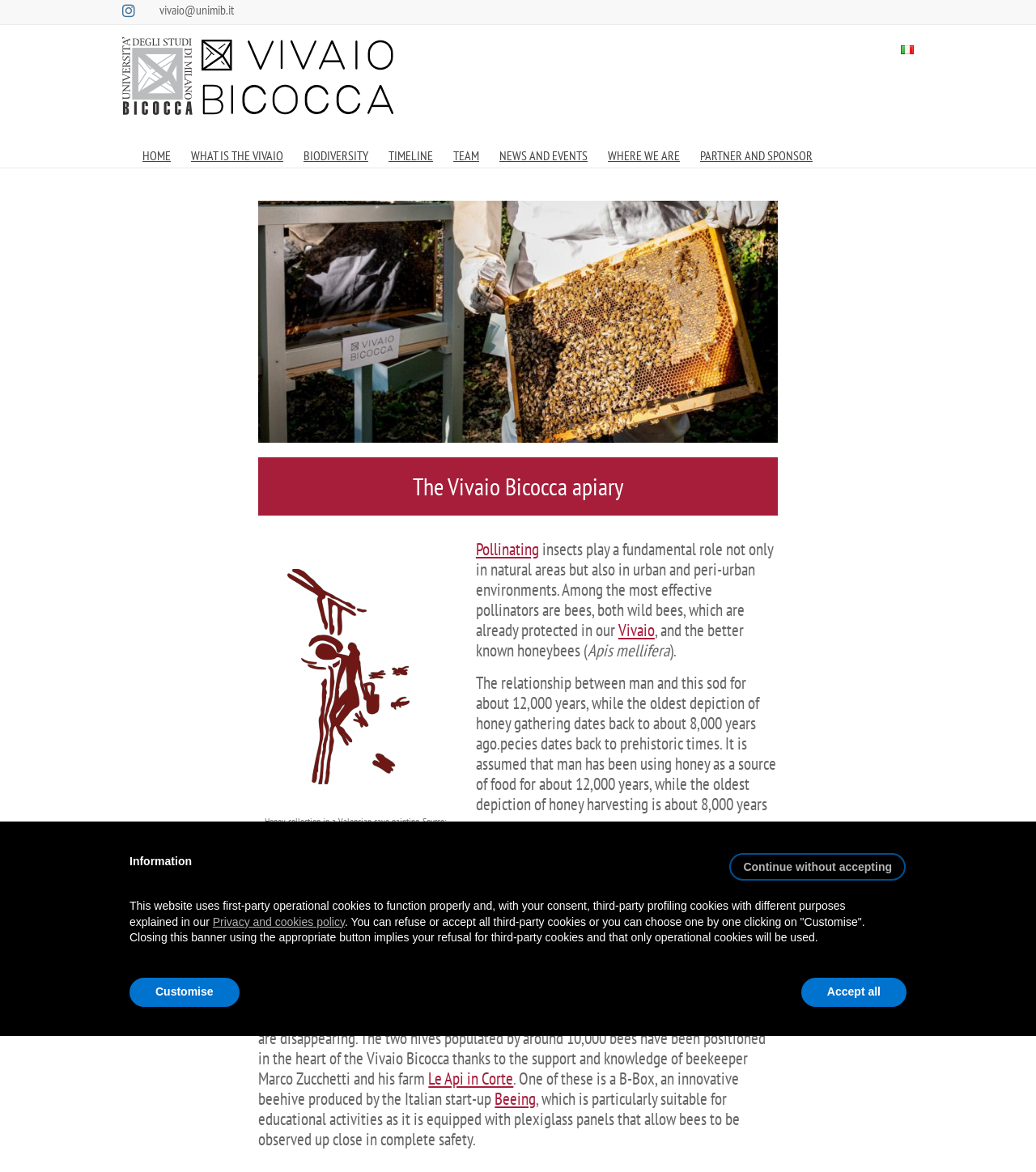What is the purpose of the B-Box?
Give a single word or phrase answer based on the content of the image.

Educational activities